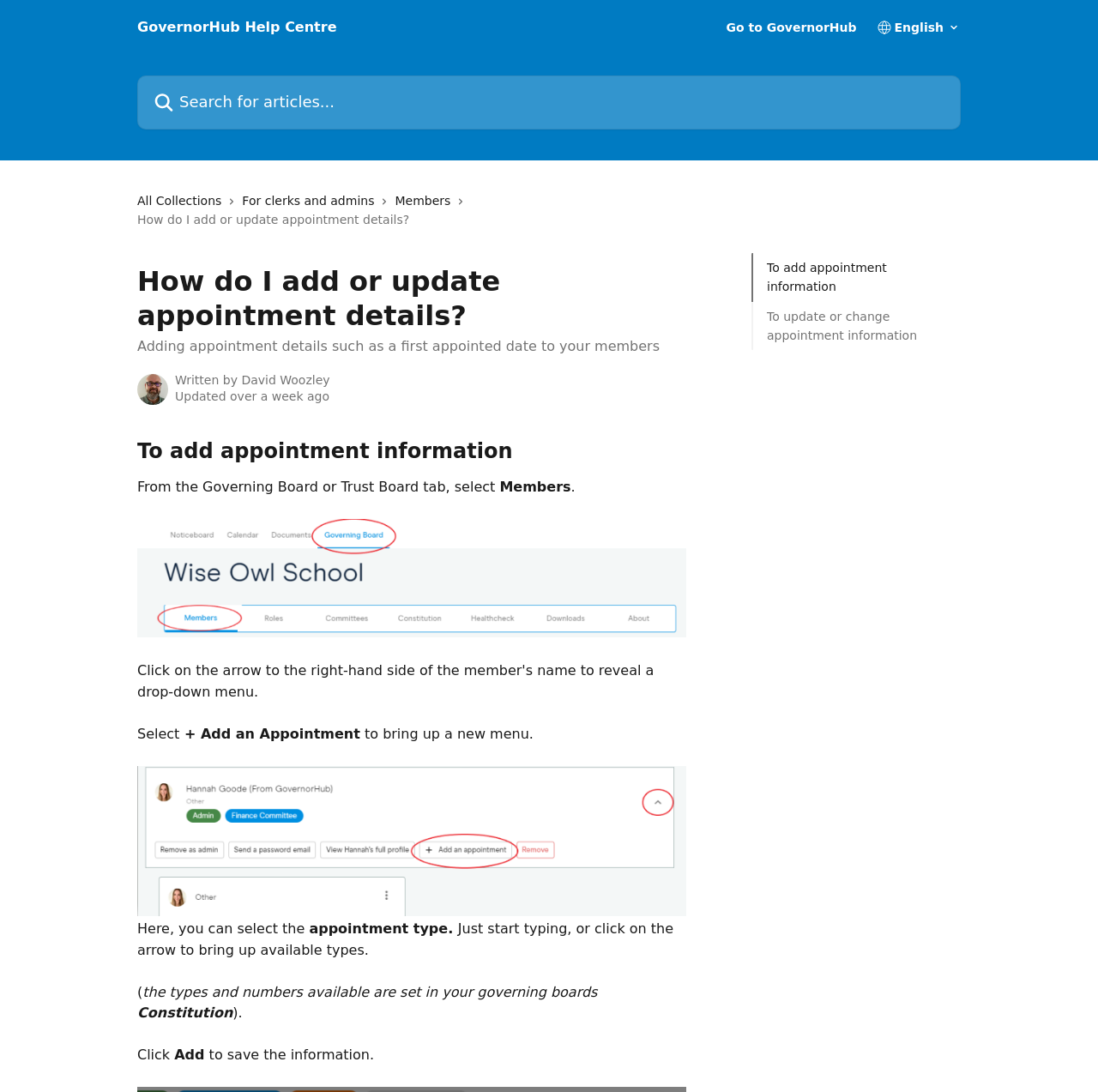Answer the question using only a single word or phrase: 
What is the purpose of this webpage?

Add or update appointment details